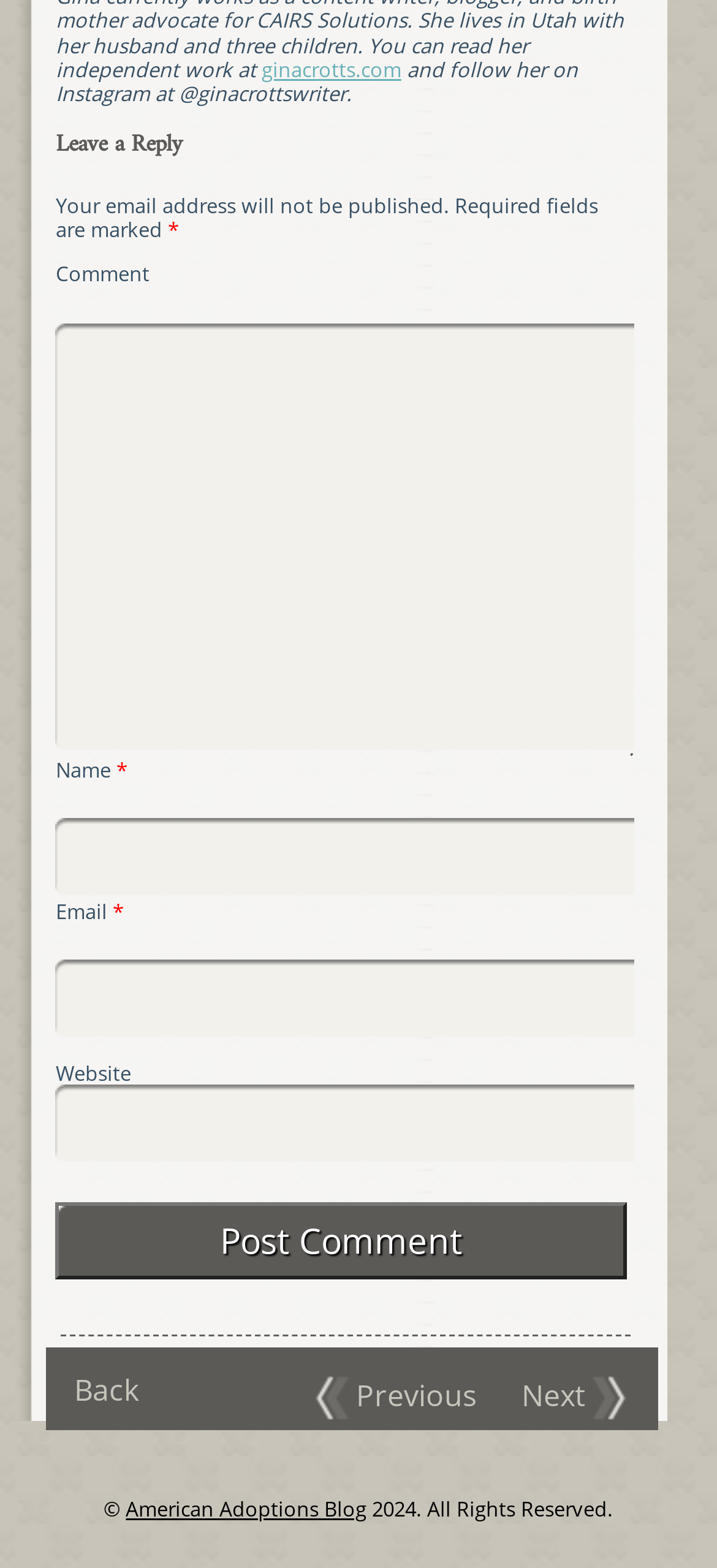Determine the bounding box coordinates of the region I should click to achieve the following instruction: "click the 'Post Comment' button". Ensure the bounding box coordinates are four float numbers between 0 and 1, i.e., [left, top, right, bottom].

[0.078, 0.767, 0.874, 0.816]